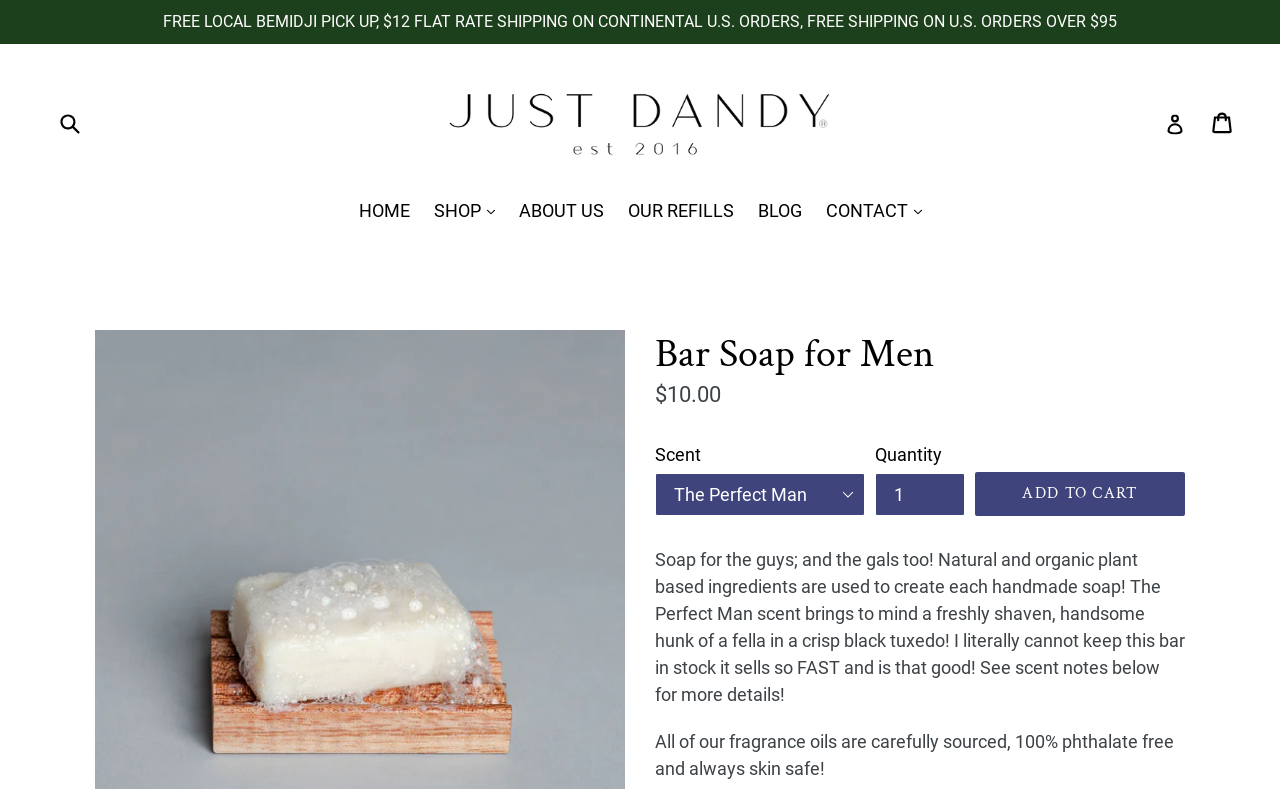From the element description: "value="Search"", extract the bounding box coordinates of the UI element. The coordinates should be expressed as four float numbers between 0 and 1, in the order [left, top, right, bottom].

None